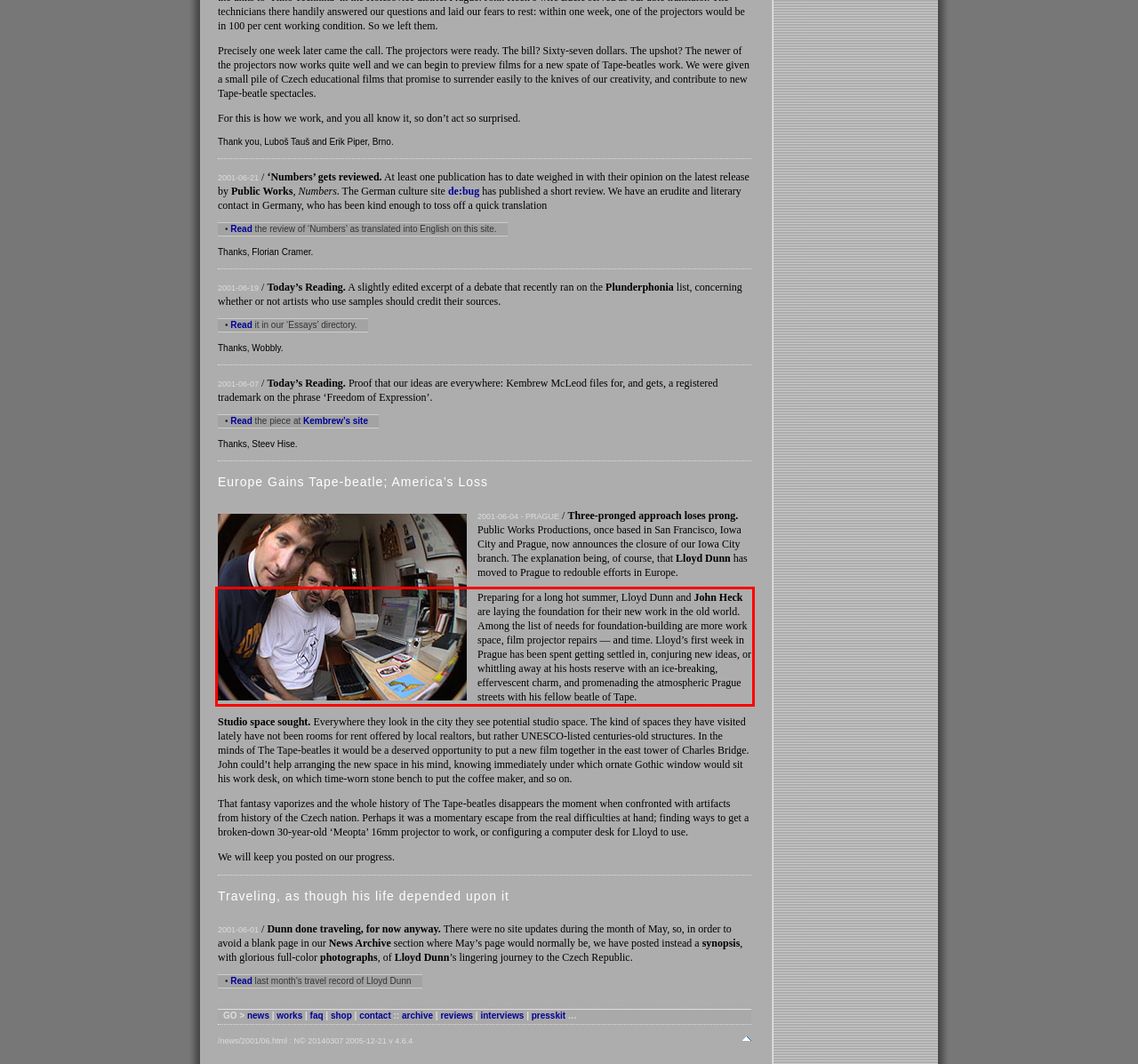Examine the screenshot of the webpage, locate the red bounding box, and perform OCR to extract the text contained within it.

Preparing for a long hot summer, Lloyd Dunn and John Heck are laying the foundation for their new work in the old world. Among the list of needs for foundation-building are more work space, film projector repairs — and time. Lloyd’s first week in Prague has been spent getting settled in, conjuring new ideas, or whittling away at his hosts reserve with an ice-breaking, effervescent charm, and promenading the atmospheric Prague streets with his fellow beatle of Tape.